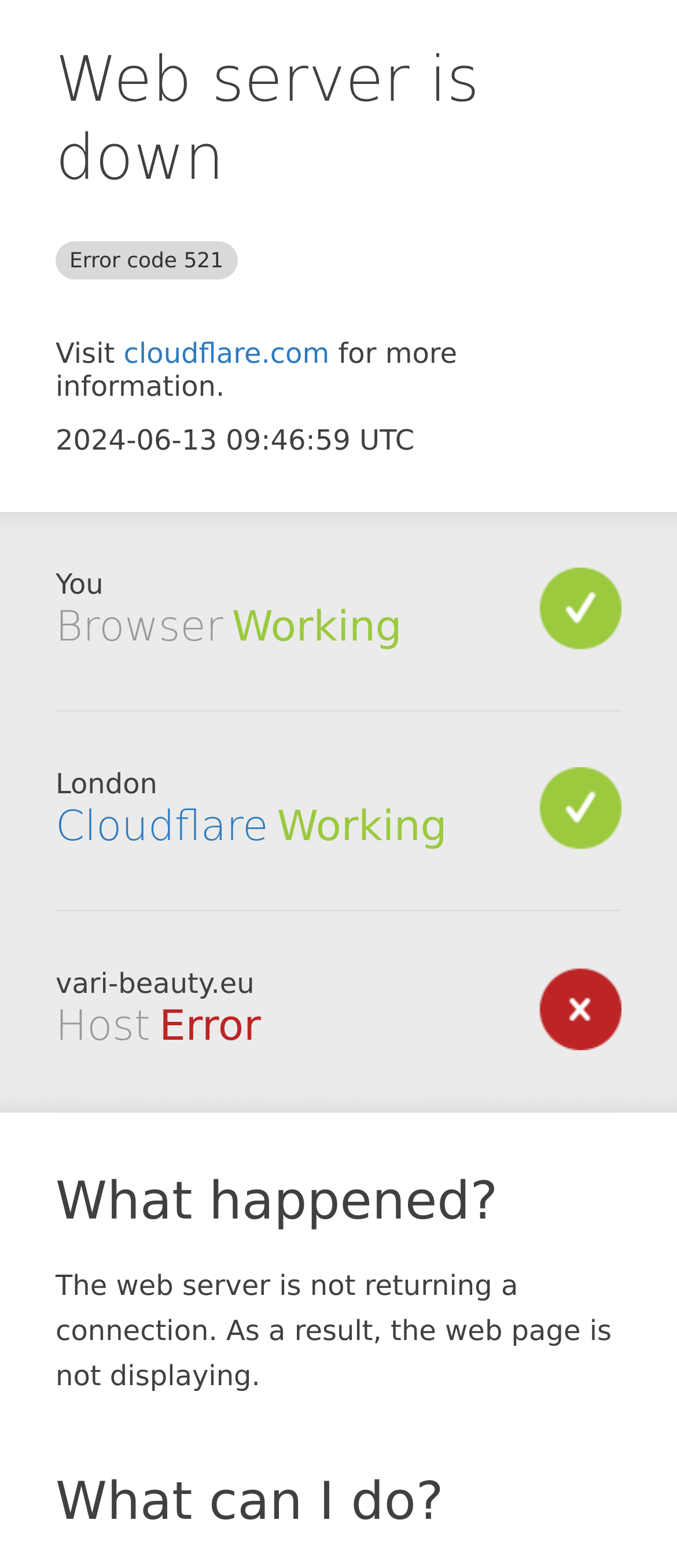For the following element description, predict the bounding box coordinates in the format (top-left x, top-left y, bottom-right x, bottom-right y). All values should be floating point numbers between 0 and 1. Description: cloudflare.com

[0.183, 0.215, 0.486, 0.236]